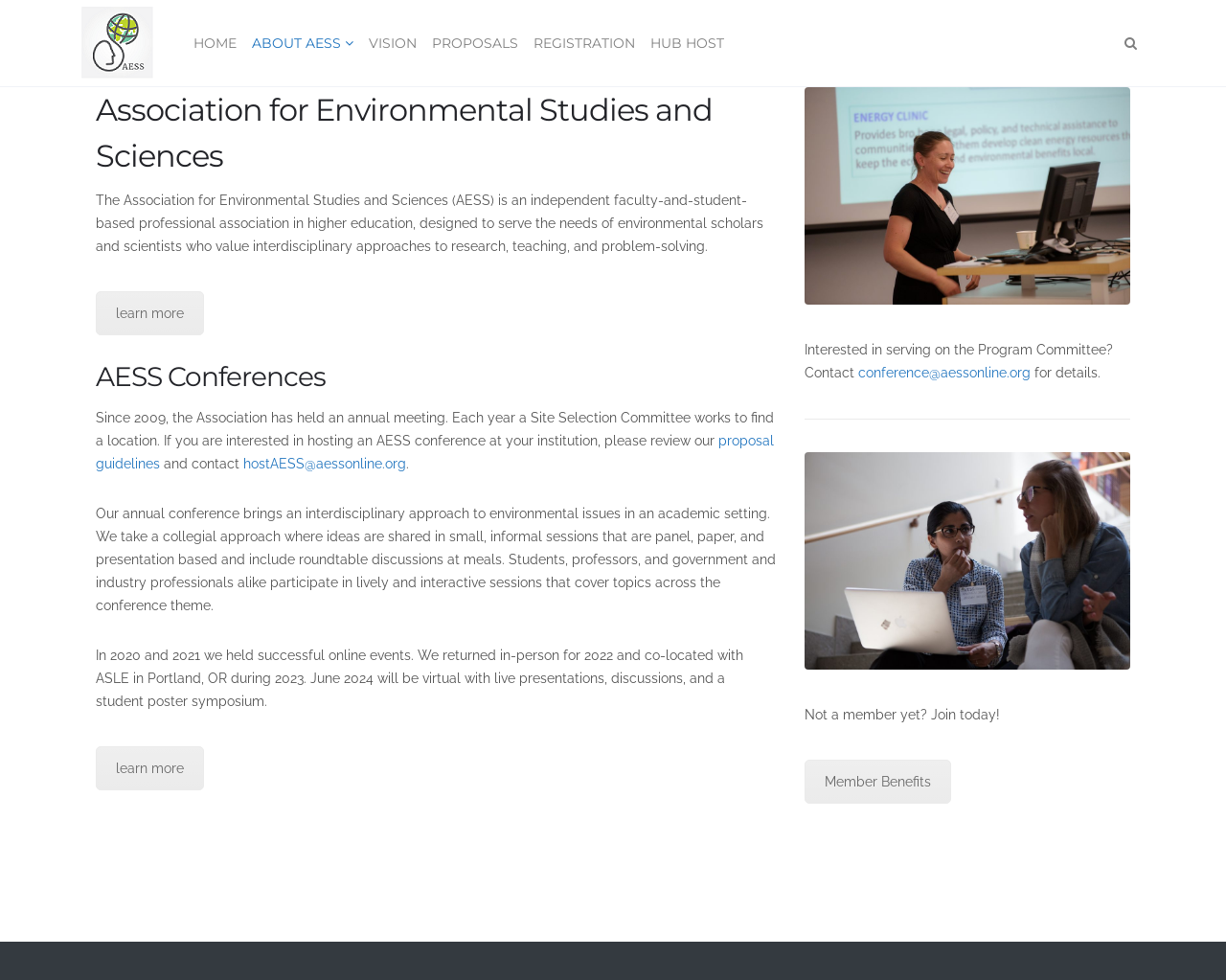What is the purpose of AESS conferences?
Look at the image and answer the question using a single word or phrase.

Interdisciplinary approach to environmental issues